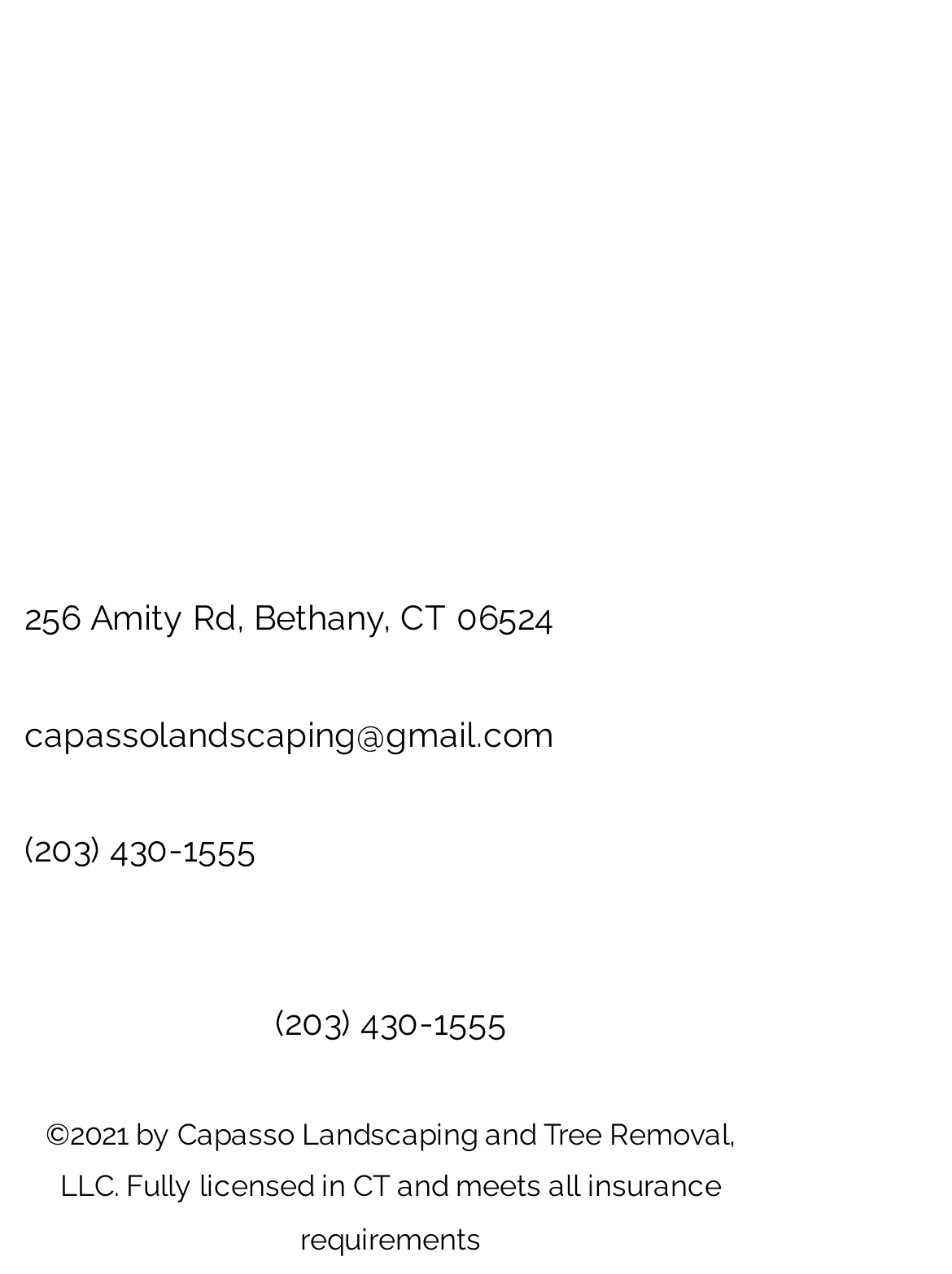Identify the bounding box for the element characterized by the following description: "capassolandscaping@gmail.com".

[0.026, 0.56, 0.582, 0.591]